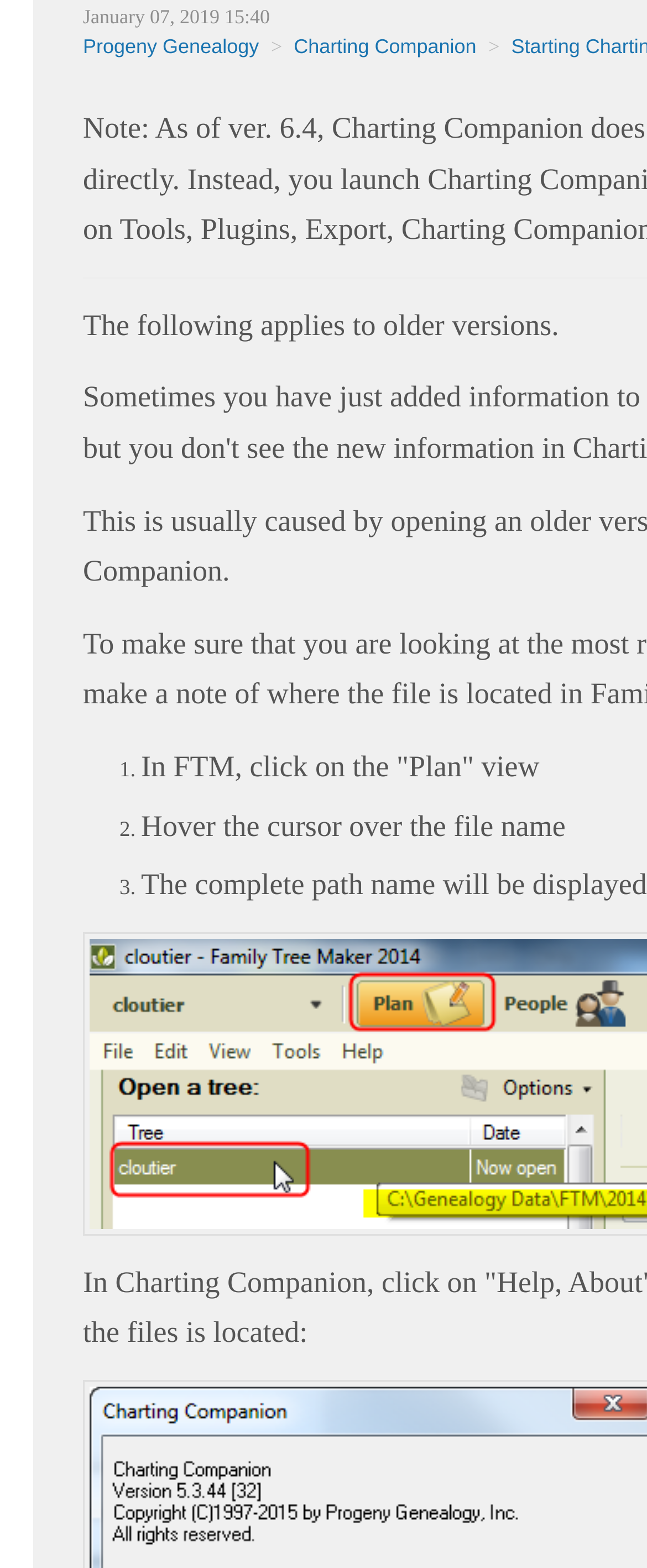Using the webpage screenshot and the element description Charting Companion, determine the bounding box coordinates. Specify the coordinates in the format (top-left x, top-left y, bottom-right x, bottom-right y) with values ranging from 0 to 1.

[0.454, 0.022, 0.736, 0.036]